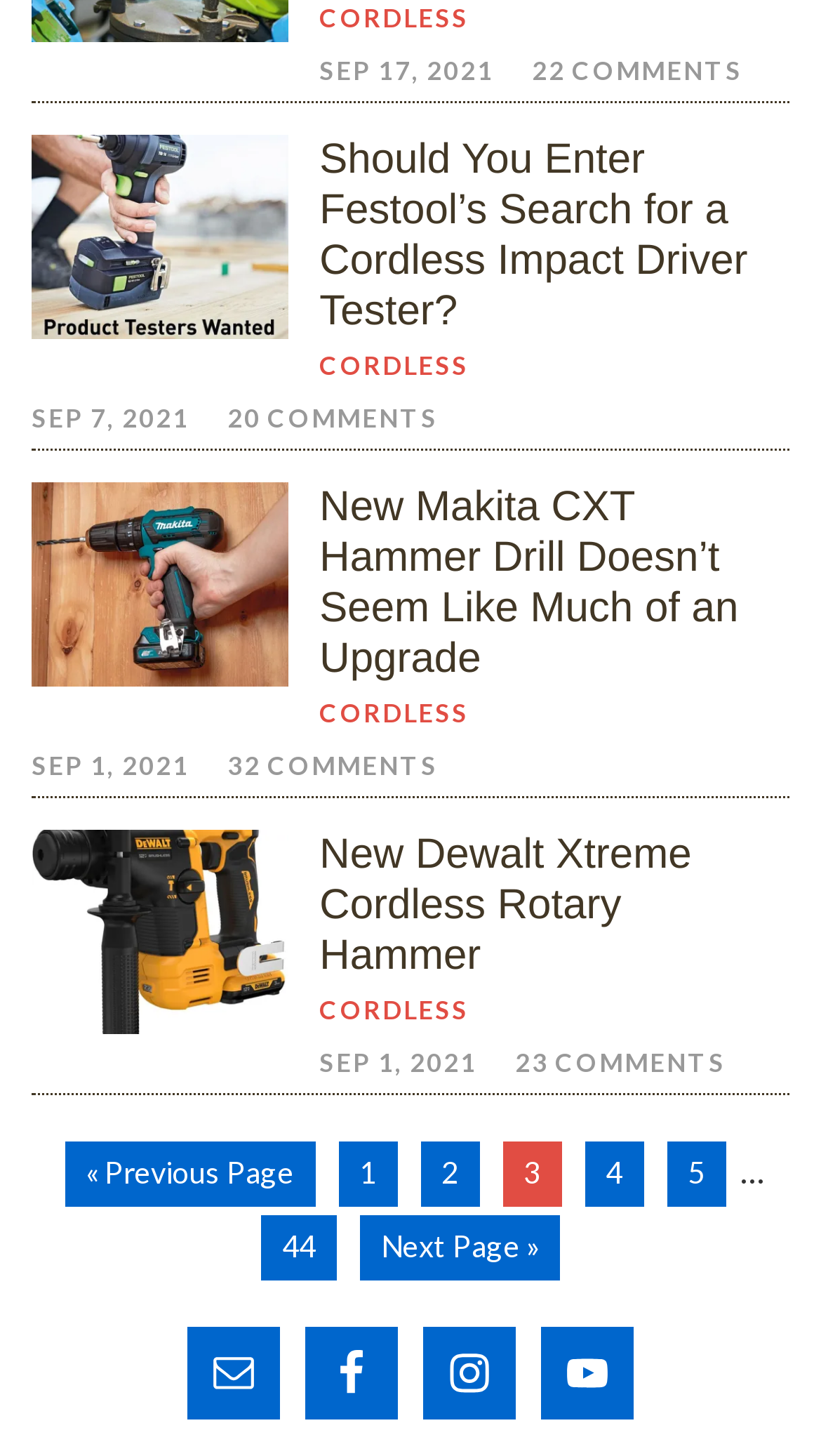Determine the bounding box coordinates (top-left x, top-left y, bottom-right x, bottom-right y) of the UI element described in the following text: 3

[0.612, 0.784, 0.683, 0.829]